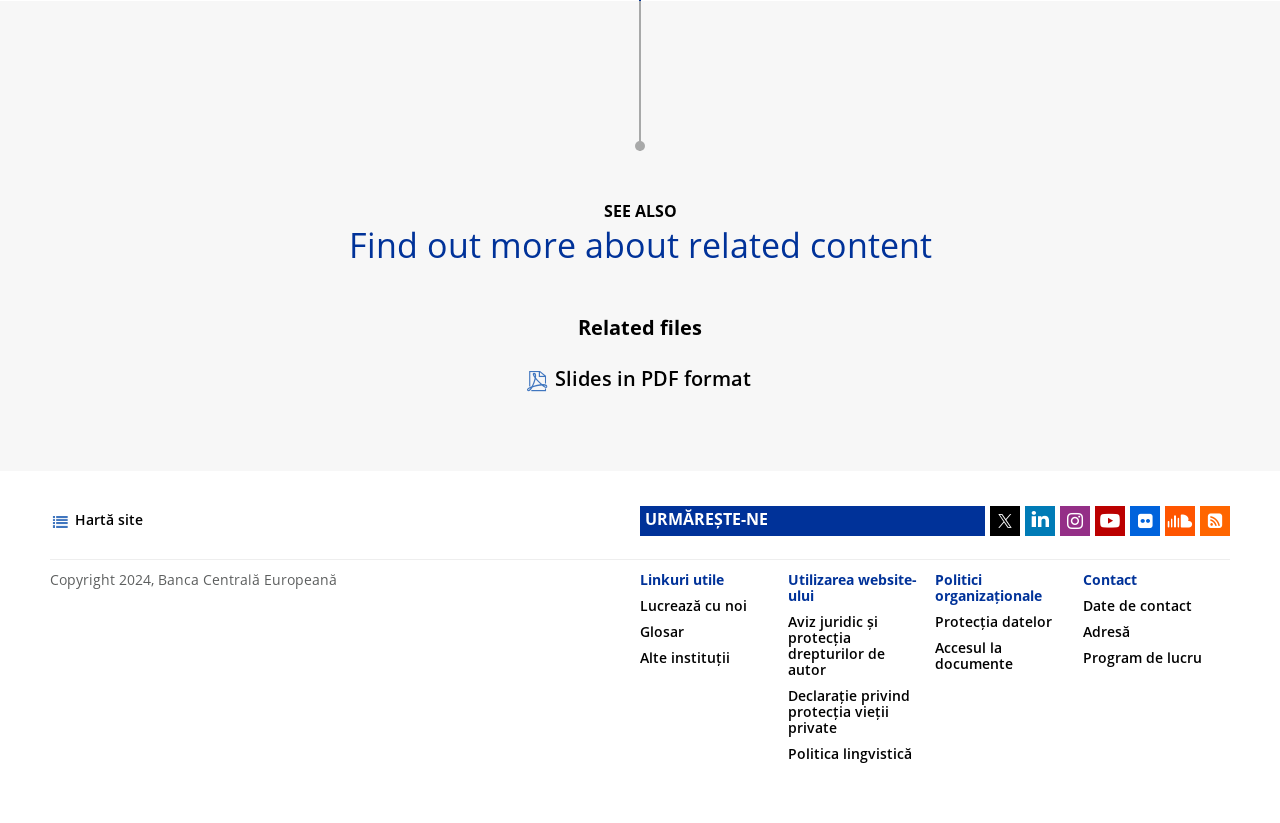Determine the bounding box coordinates of the section I need to click to execute the following instruction: "Open Slides in PDF format". Provide the coordinates as four float numbers between 0 and 1, i.e., [left, top, right, bottom].

[0.405, 0.445, 0.587, 0.482]